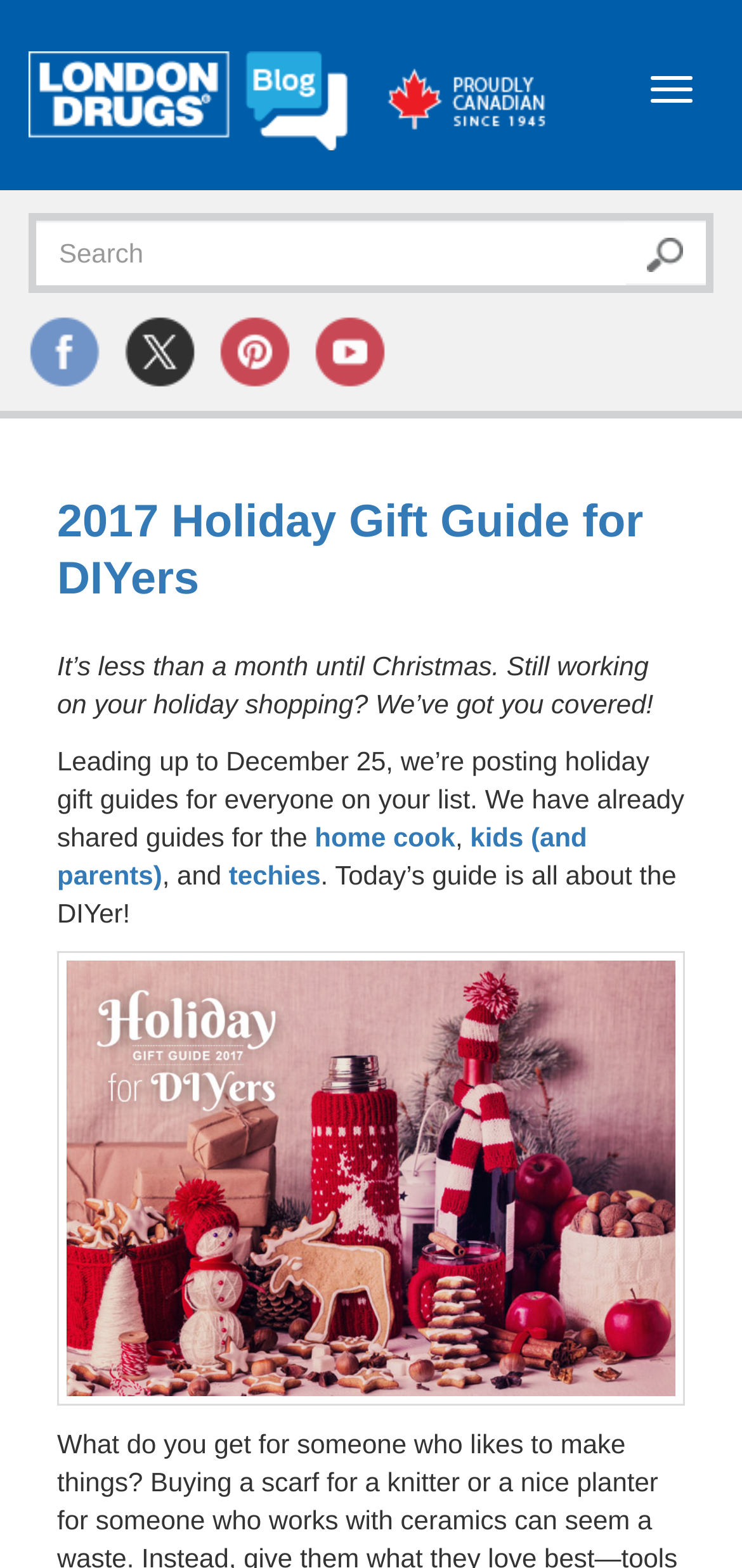Please mark the clickable region by giving the bounding box coordinates needed to complete this instruction: "Visit London Drugs Blog".

[0.0, 0.05, 0.738, 0.069]